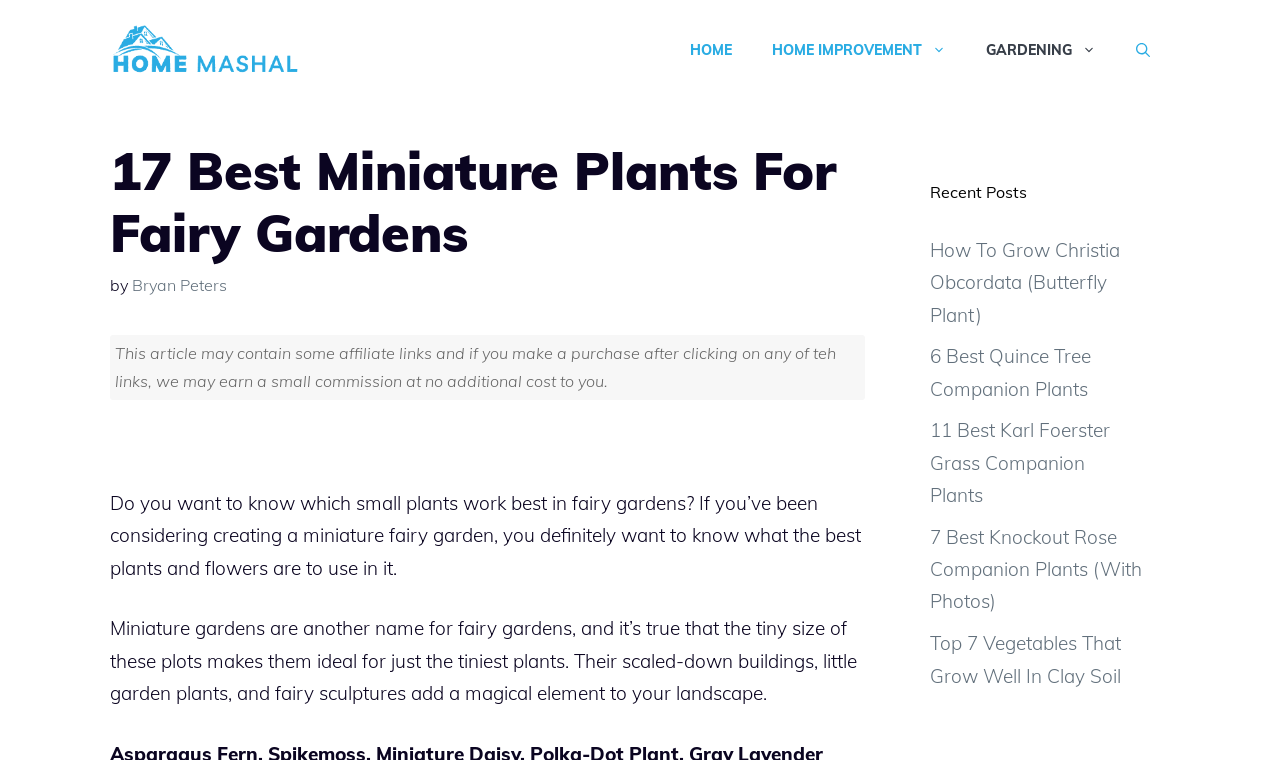Please provide the bounding box coordinates for the UI element as described: "Home". The coordinates must be four floats between 0 and 1, represented as [left, top, right, bottom].

[0.523, 0.026, 0.588, 0.105]